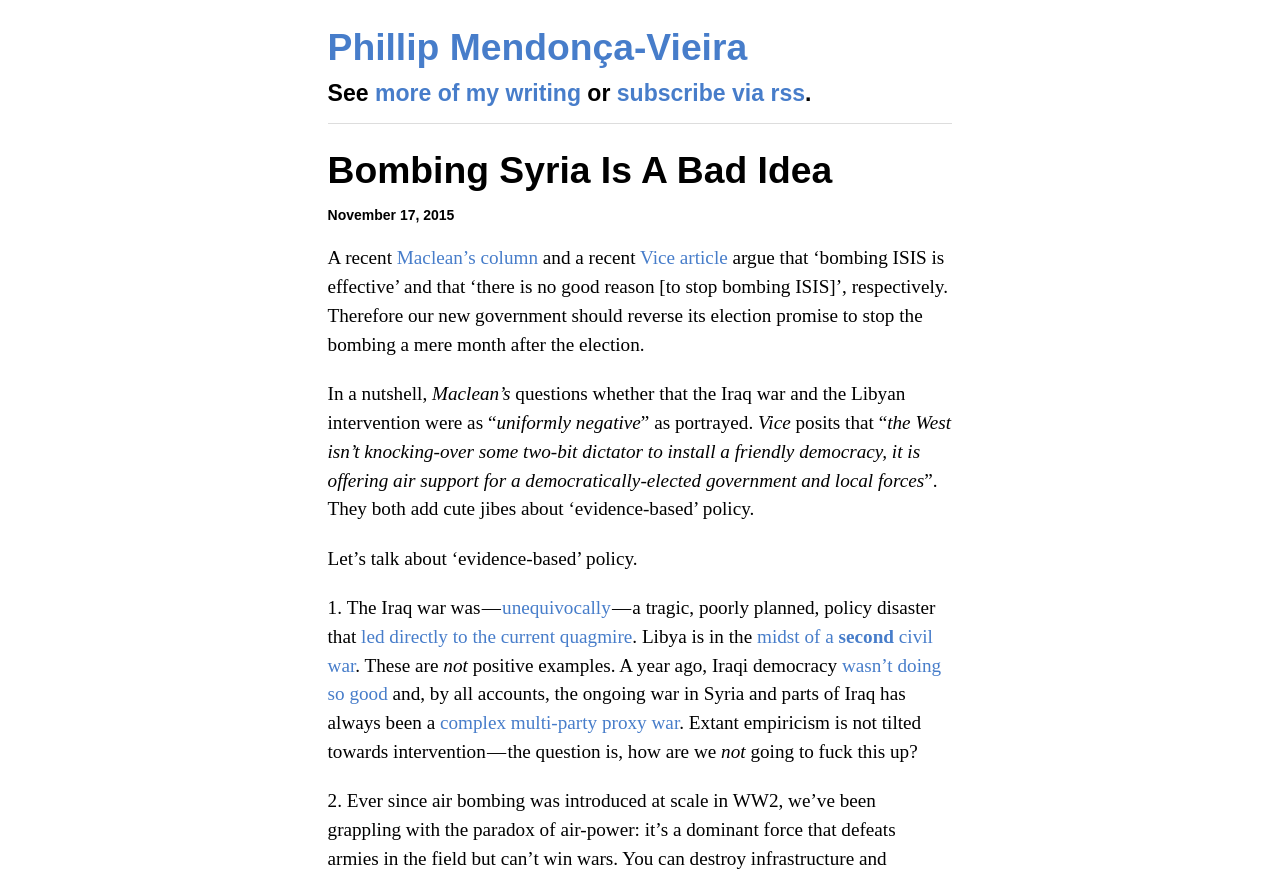Using the provided description: "complex multi-party proxy war", find the bounding box coordinates of the corresponding UI element. The output should be four float numbers between 0 and 1, in the format [left, top, right, bottom].

[0.344, 0.817, 0.531, 0.841]